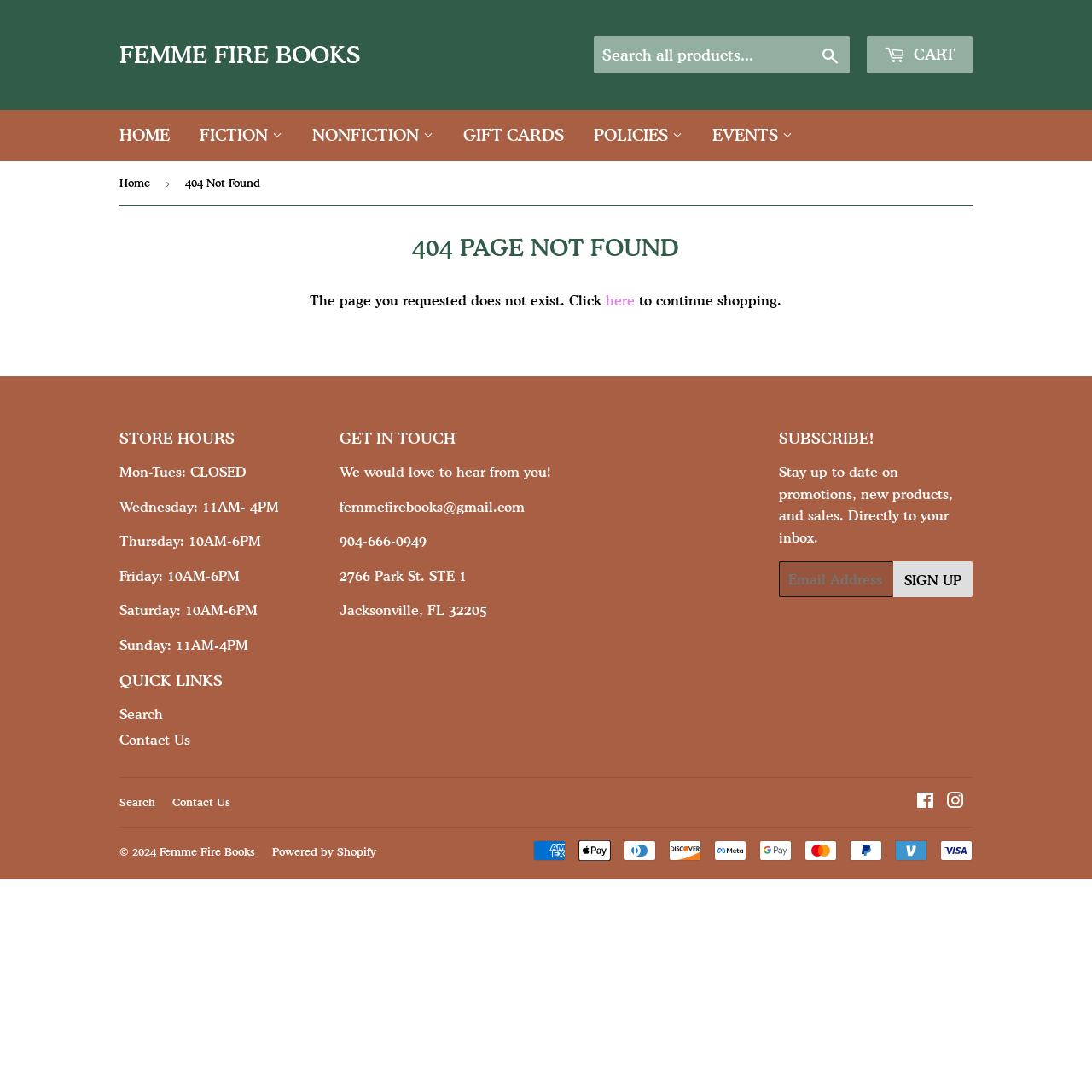Using a single word or phrase, answer the following question: 
What is the purpose of the search box?

To search all products